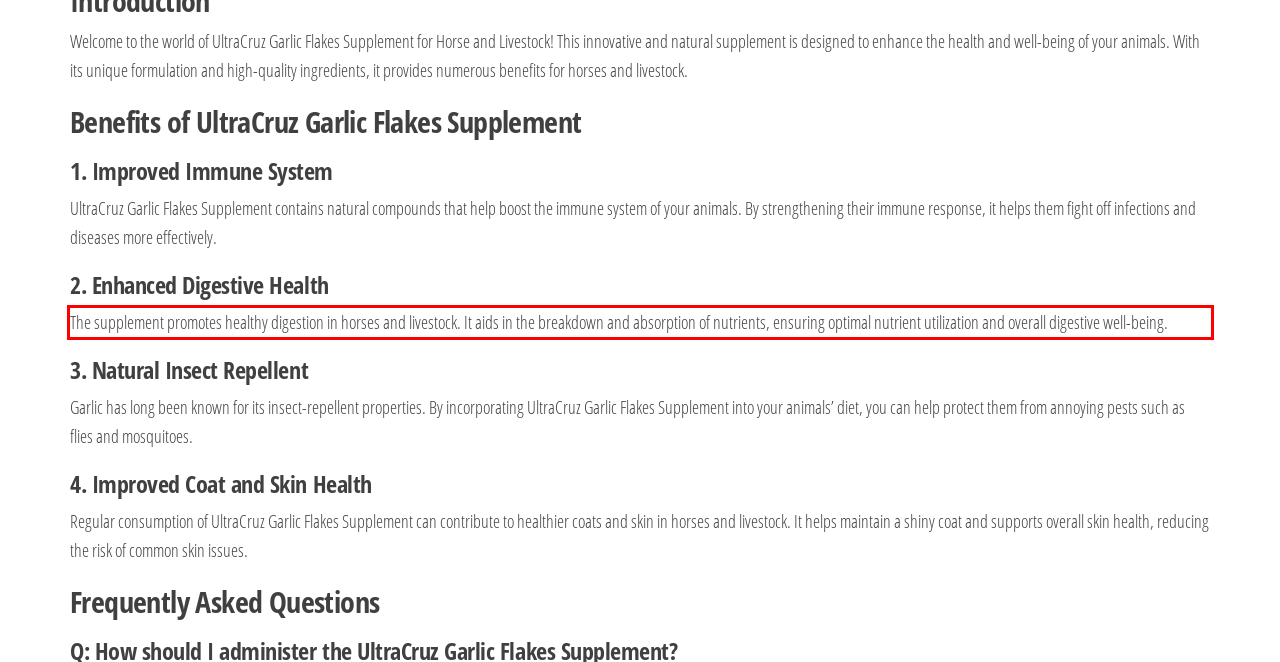You have a screenshot of a webpage where a UI element is enclosed in a red rectangle. Perform OCR to capture the text inside this red rectangle.

The supplement promotes healthy digestion in horses and livestock. It aids in the breakdown and absorption of nutrients, ensuring optimal nutrient utilization and overall digestive well-being.